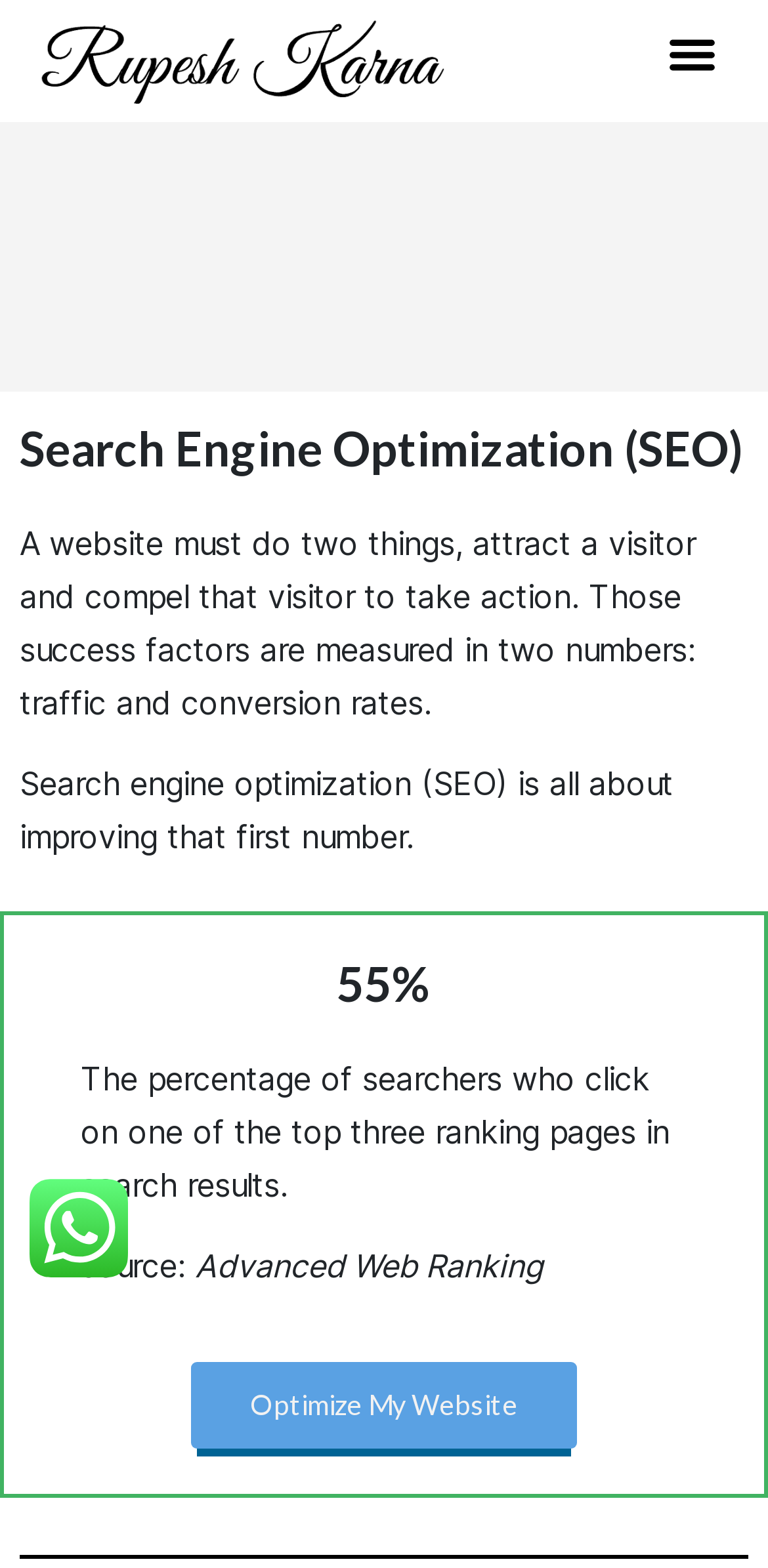Provide a brief response to the question below using a single word or phrase: 
What percentage of searchers click on top three ranking pages?

55%